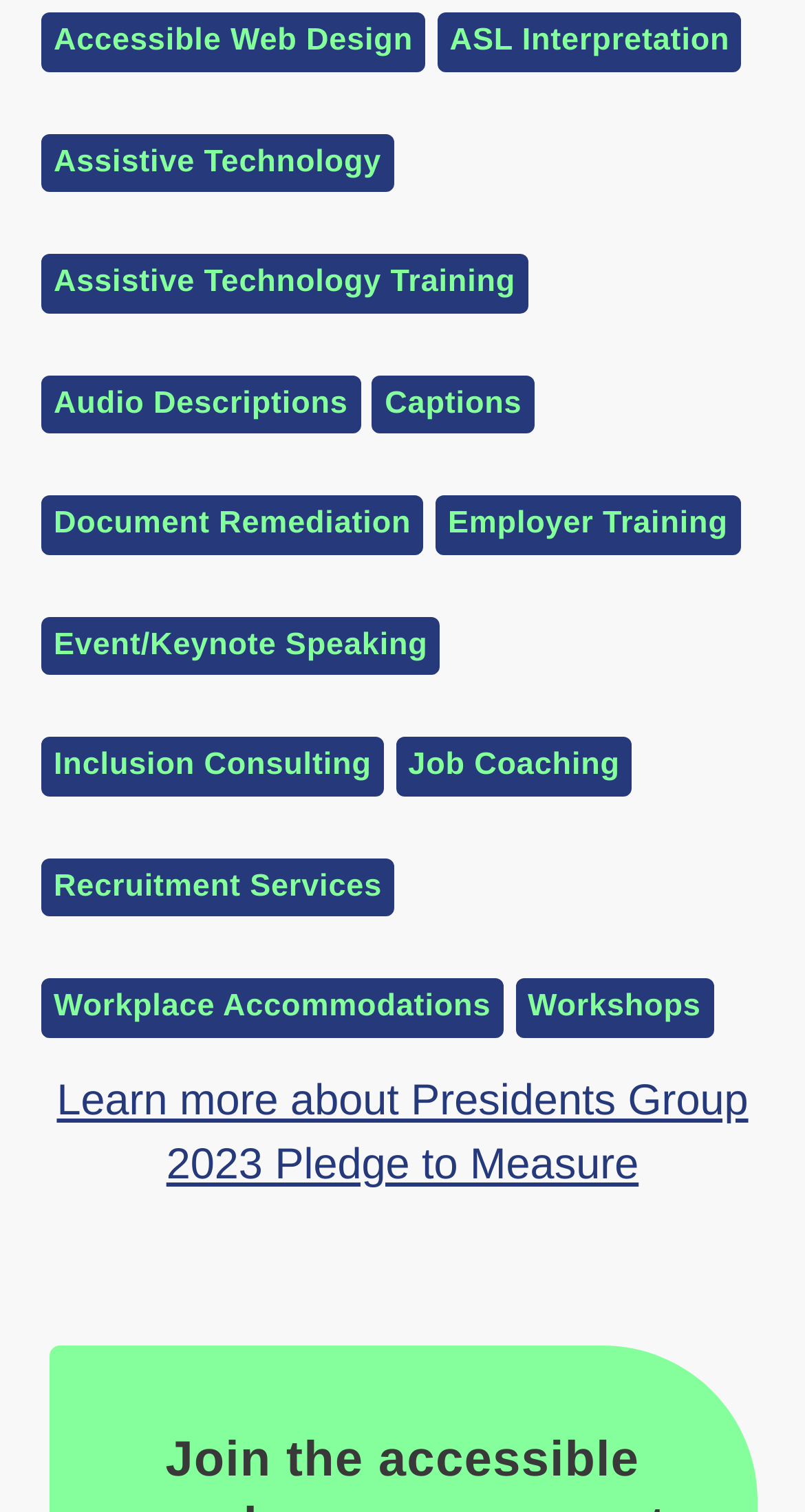Provide your answer in one word or a succinct phrase for the question: 
What is the topic of the link at the top left?

Accessible Web Design